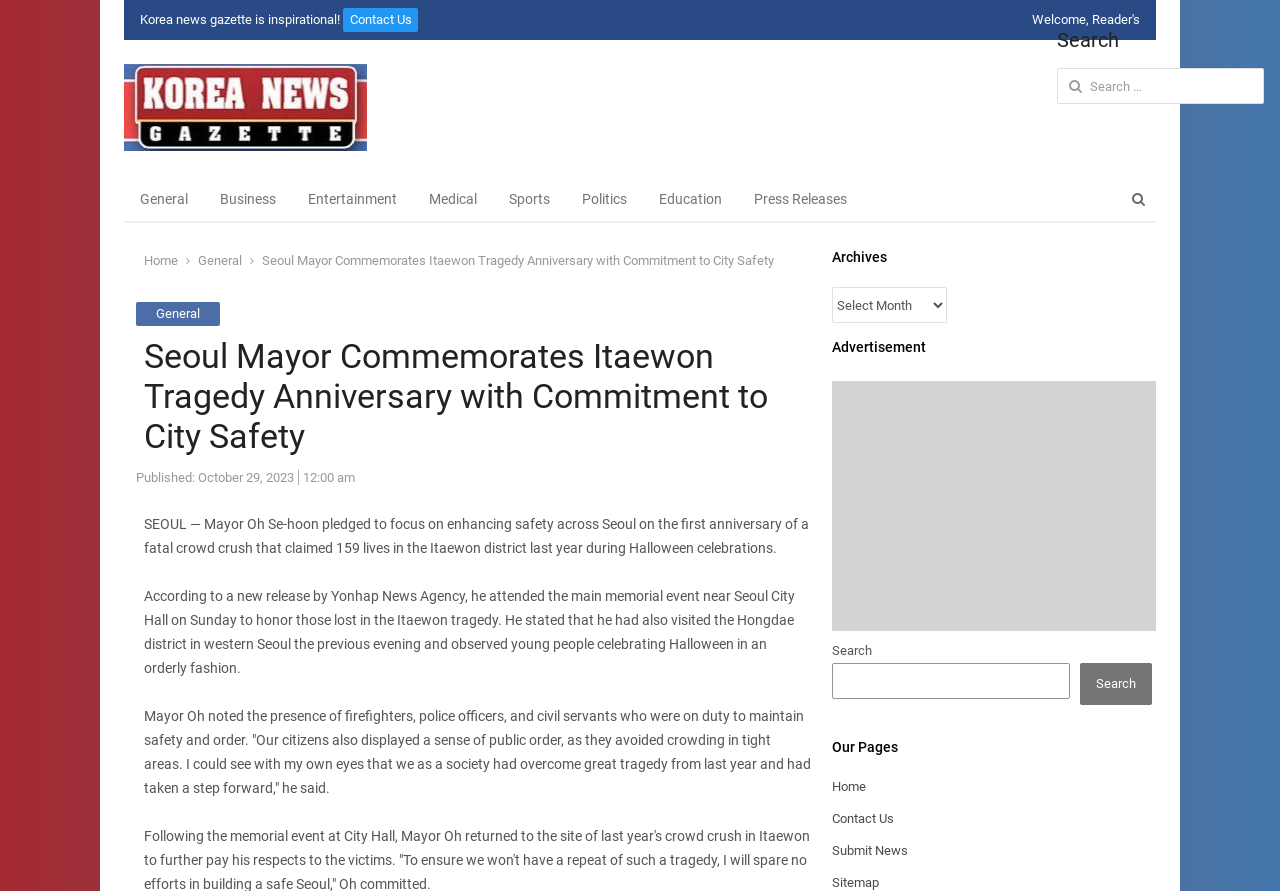Provide a single word or phrase answer to the question: 
What is the date of the article?

October 29, 2023